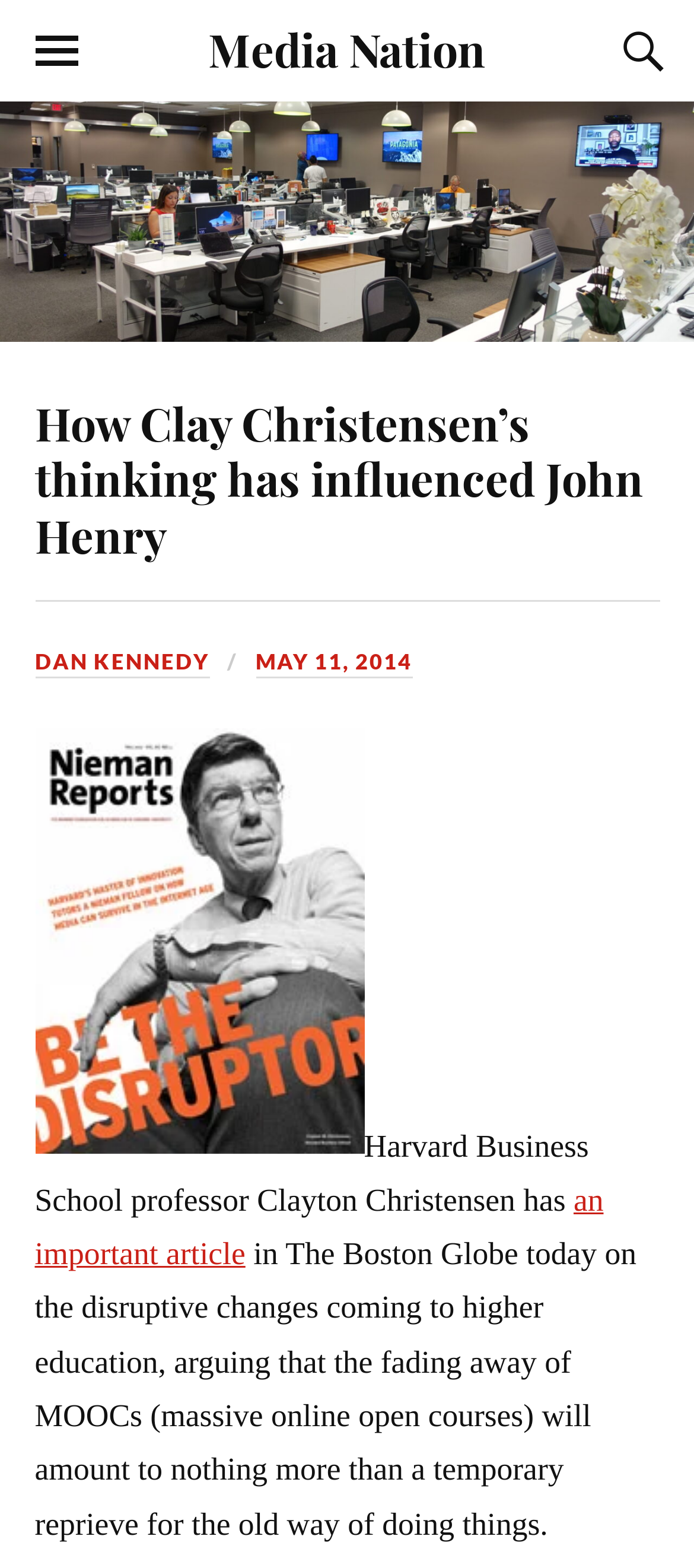Analyze the image and provide a detailed answer to the question: Where was the article published?

I found the publication name by reading the text of the article, which mentions 'an important article in The Boston Globe today'.